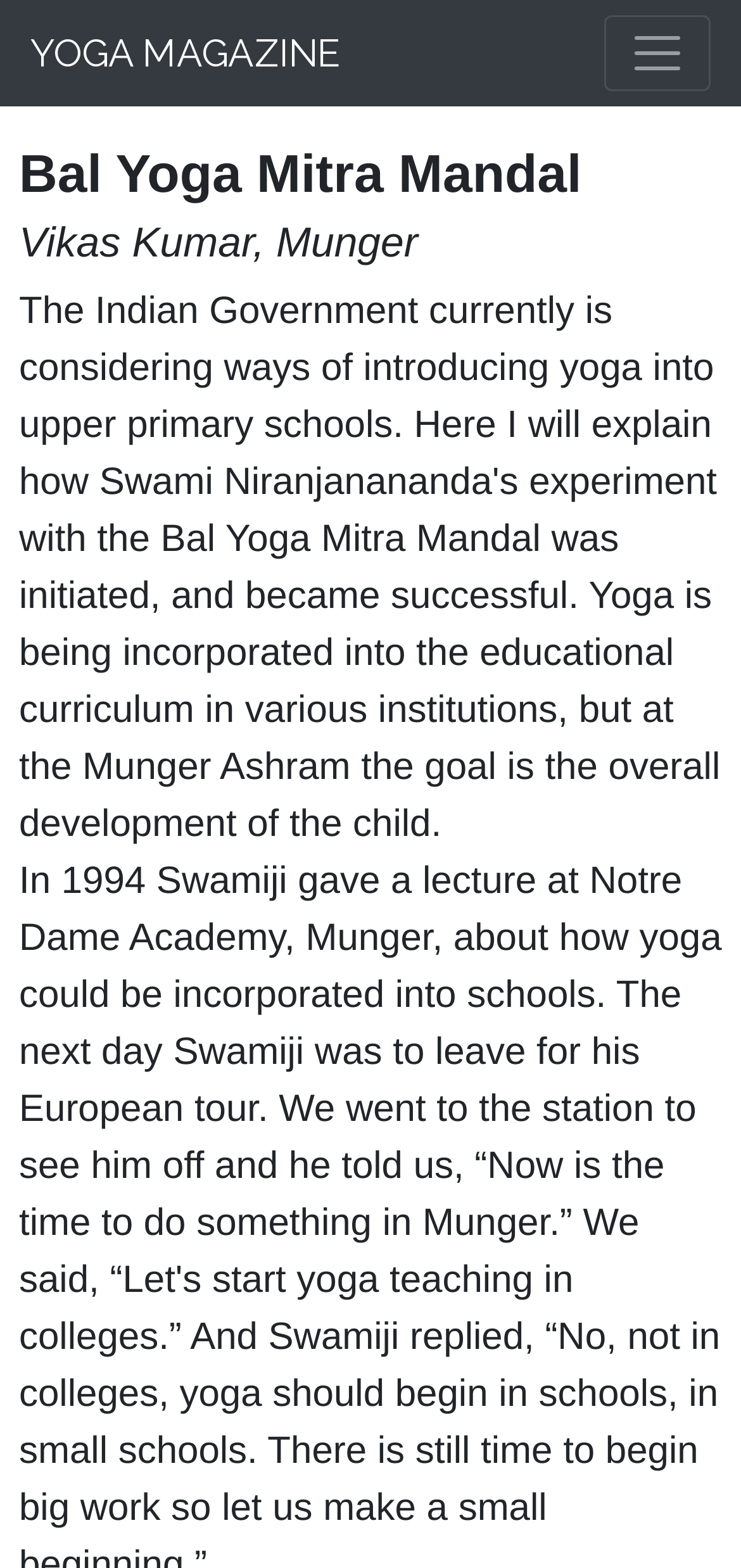Locate the bounding box coordinates of the UI element described by: "Yoga Magazine". Provide the coordinates as four float numbers between 0 and 1, formatted as [left, top, right, bottom].

[0.041, 0.01, 0.587, 0.058]